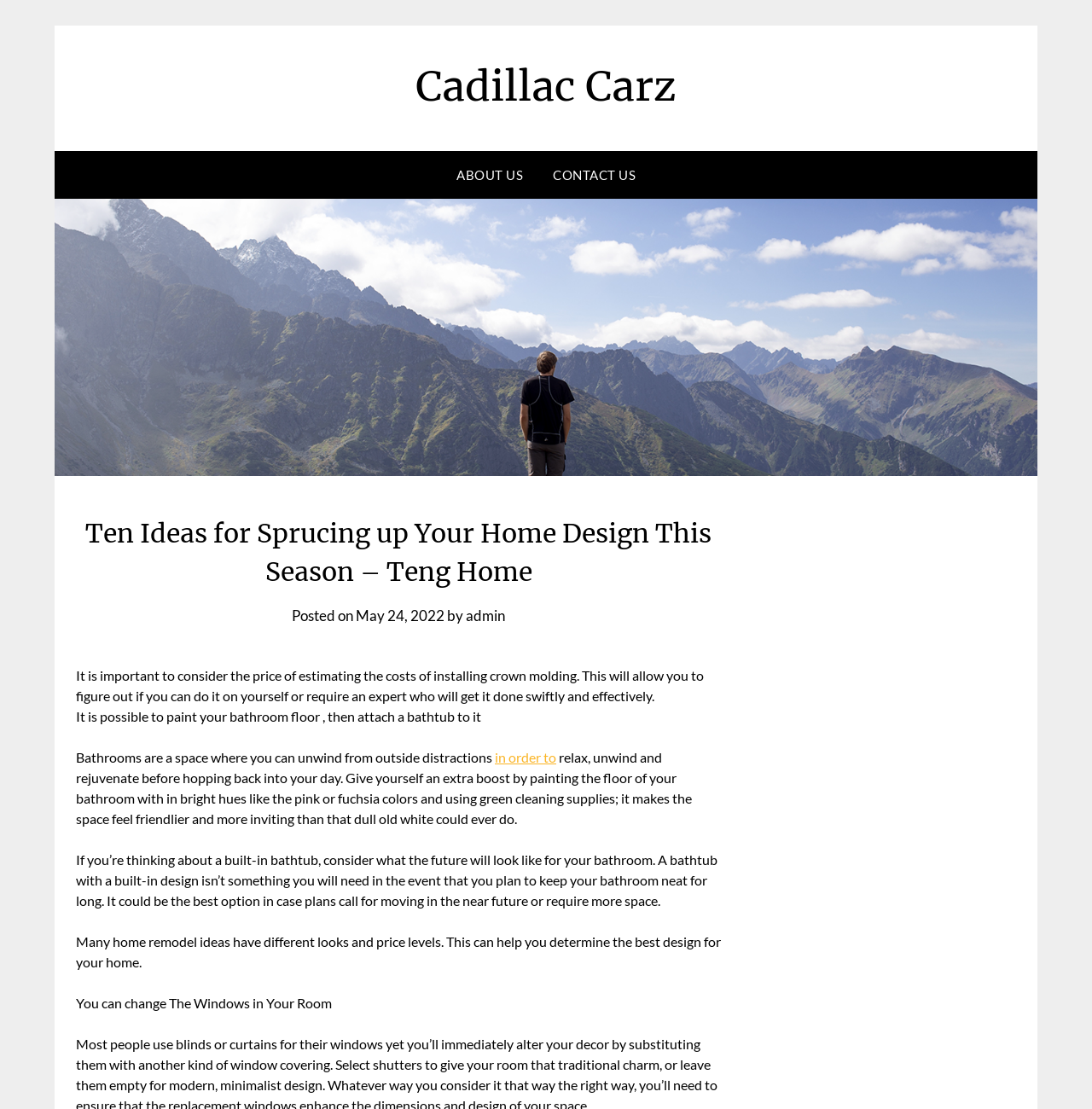Extract the primary heading text from the webpage.

Ten Ideas for Sprucing up Your Home Design This Season – Teng Home